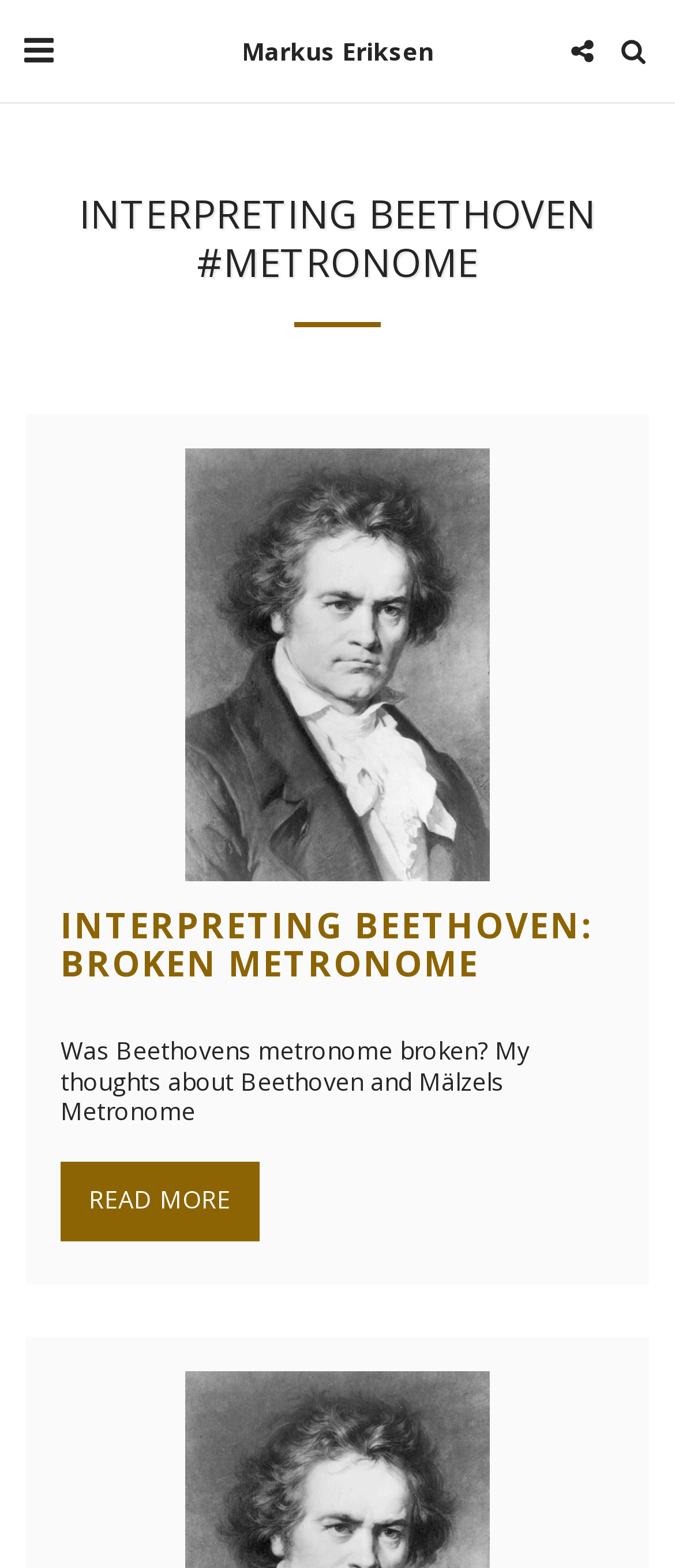Convey a detailed summary of the webpage, mentioning all key elements.

The webpage is about "Interpreting Beethoven #Metronome" by Markus Eriksen. At the top left, there is a button with no text. Below it, the title "INTERPRETING BEETHOVEN #METRONOME" is prominently displayed. 

To the right of the title, there are three buttons in a row, each with no text. Below the title, a horizontal separator line is present. 

The main content of the webpage is divided into two sections. The first section has a link to "Interpreting Beethoven: Broken Metronome" with an accompanying image. The image is positioned to the right of the link. 

Below the image, there is a heading with the same text as the link, "Interpreting Beethoven: Broken Metronome". Underneath the heading, there is a paragraph of text that discusses Beethoven's metronome, specifically whether it was broken and the author's thoughts on Beethoven and Mälzel's Metronome. 

To the right of the paragraph, there is another link to "Interpreting Beethoven: Broken Metronome" with the same text as the heading. Below the paragraph, a "Read More" link is present, which is positioned to the left of the page.